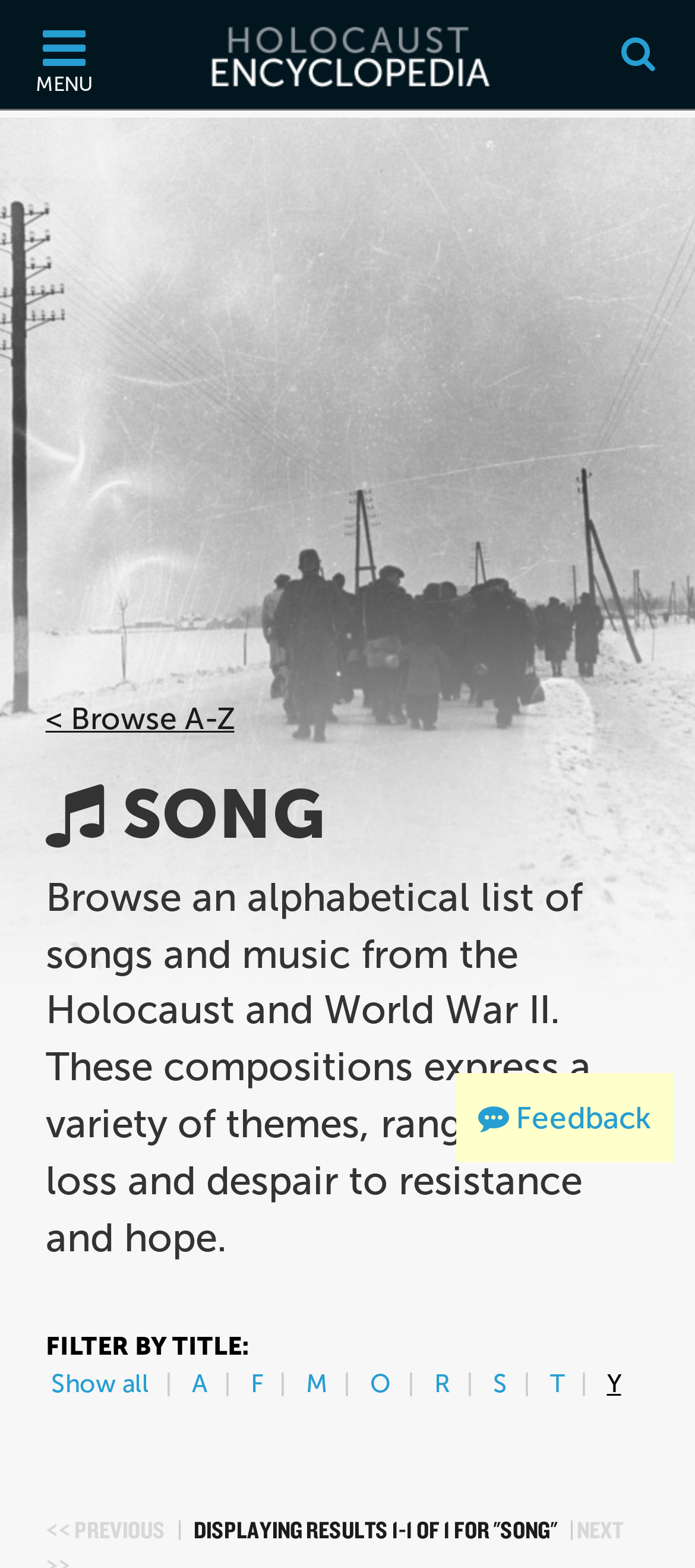Identify the bounding box coordinates of the area that should be clicked in order to complete the given instruction: "Browse songs starting with A". The bounding box coordinates should be four float numbers between 0 and 1, i.e., [left, top, right, bottom].

[0.276, 0.873, 0.299, 0.892]